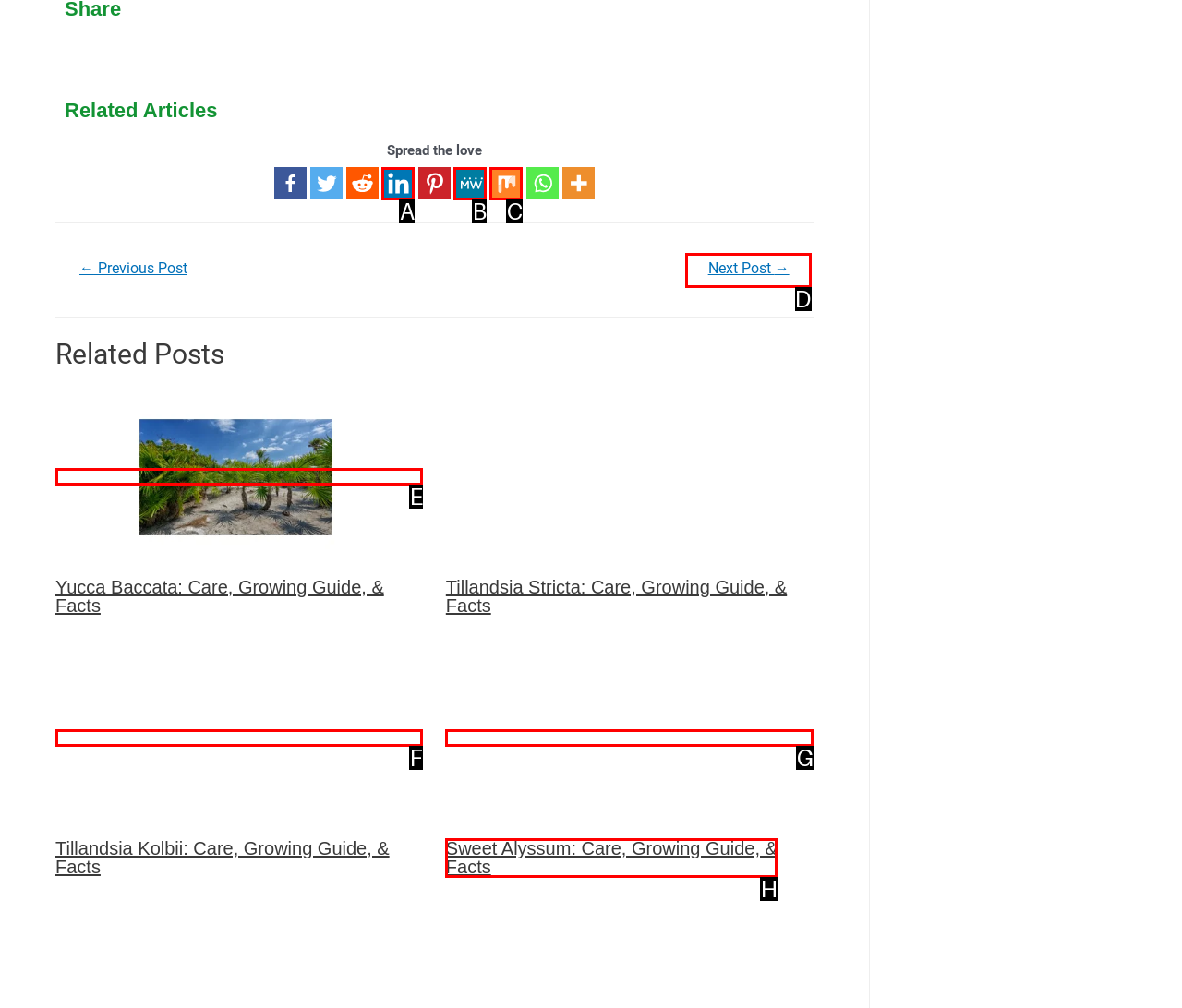For the instruction: View next post, determine the appropriate UI element to click from the given options. Respond with the letter corresponding to the correct choice.

D